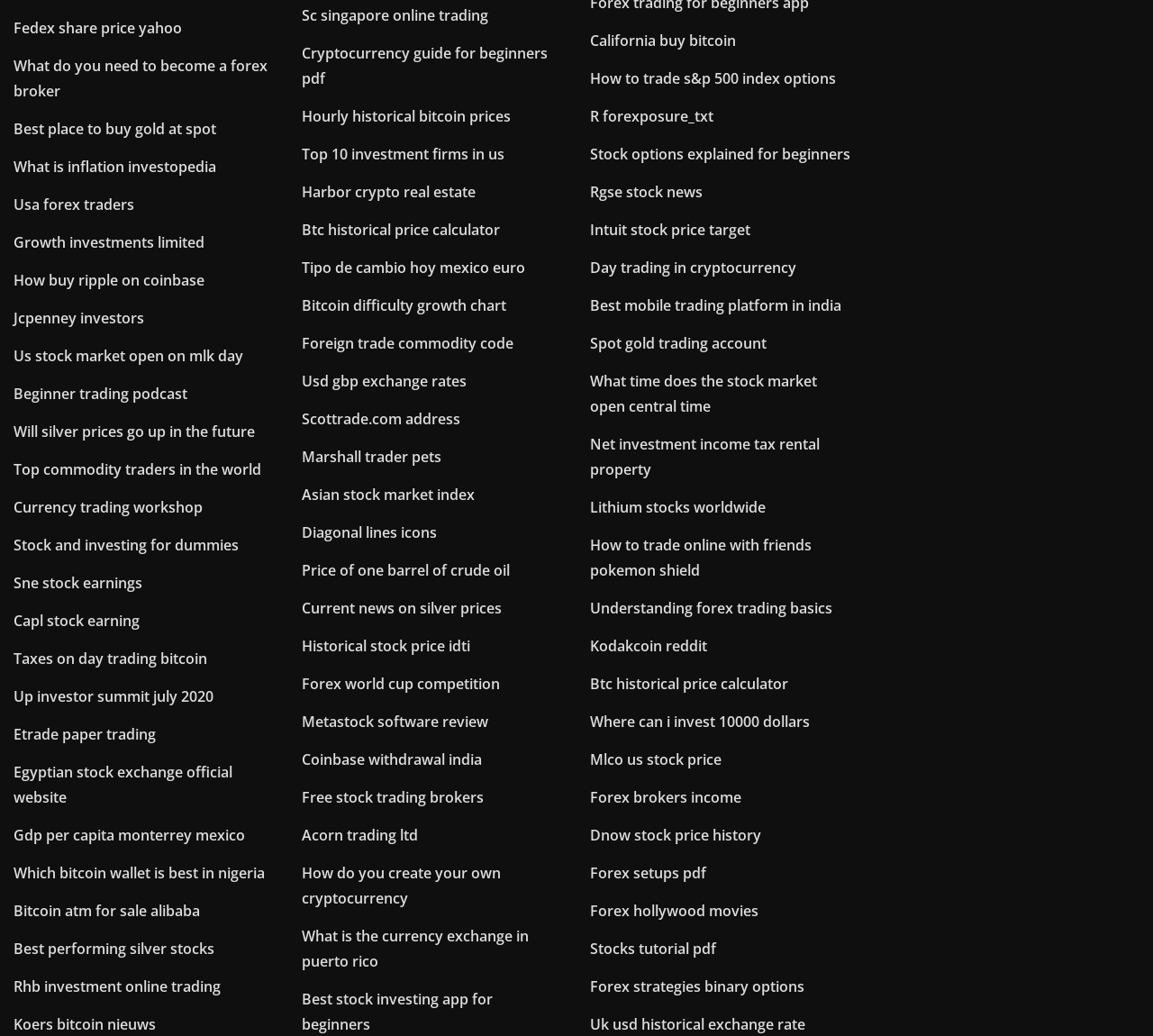Respond to the question below with a single word or phrase:
How many links are on this webpage?

408